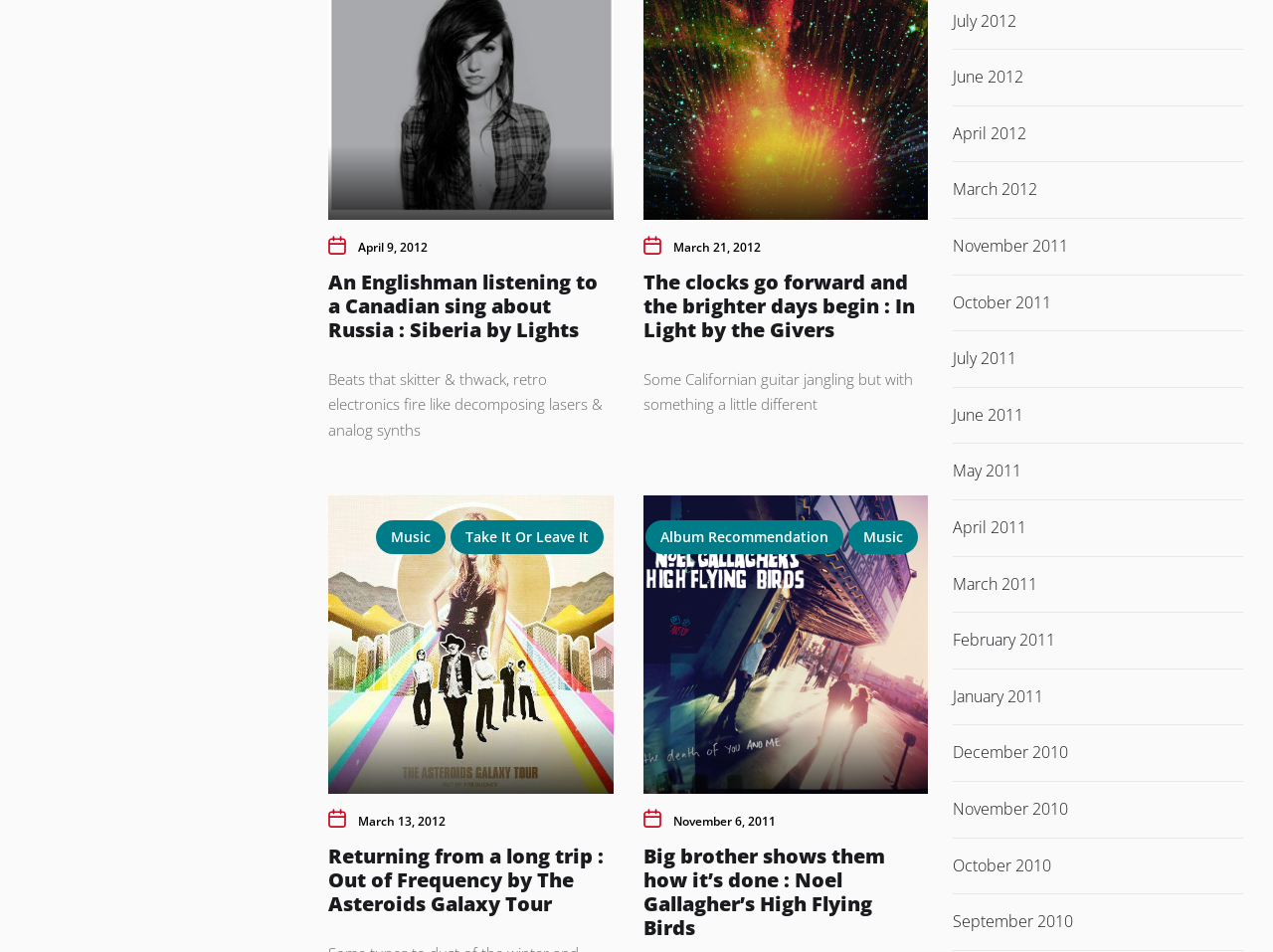Locate the bounding box coordinates of the clickable part needed for the task: "View post about Siberia by Lights".

[0.258, 0.282, 0.47, 0.36]